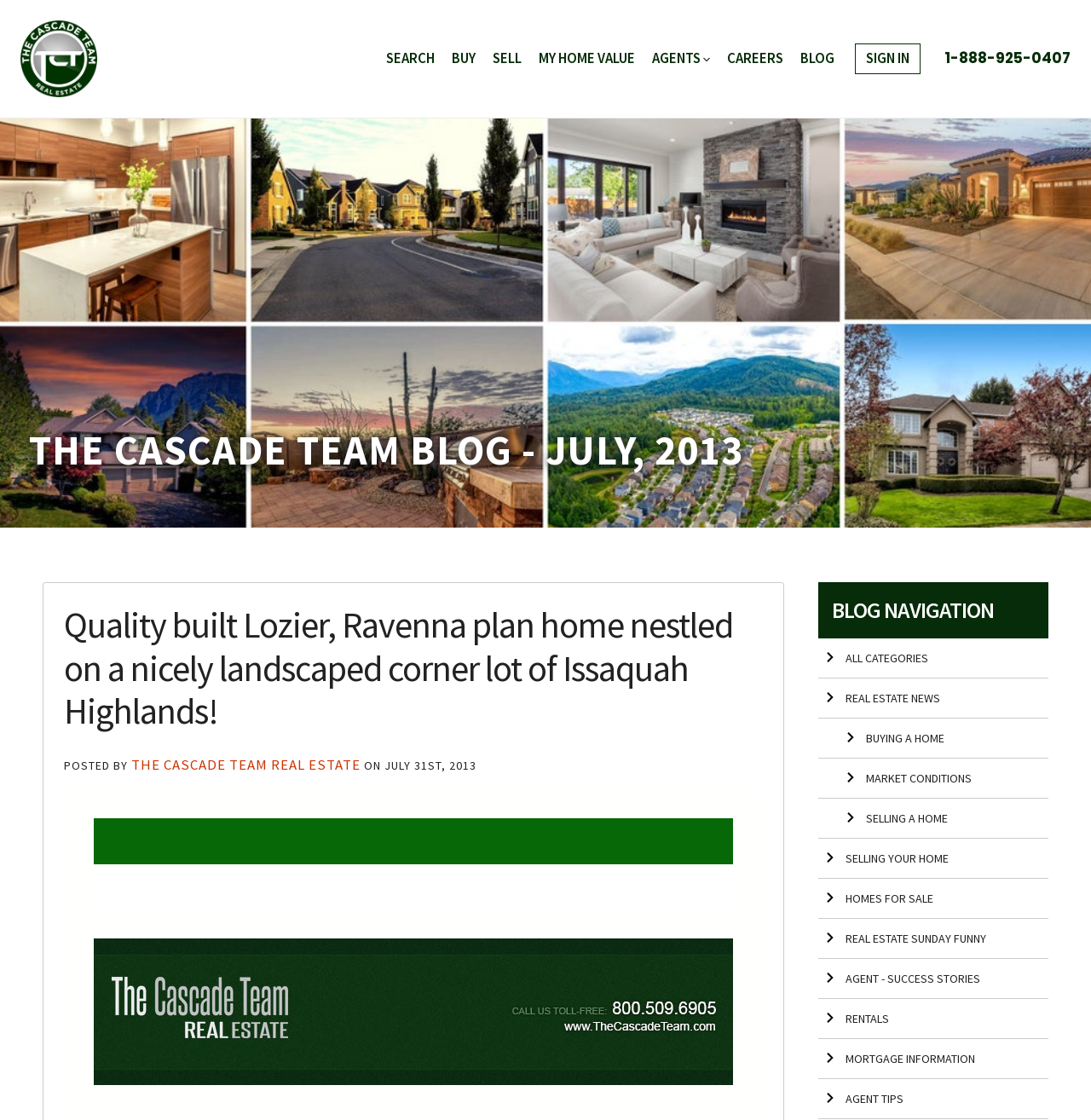Kindly determine the bounding box coordinates of the area that needs to be clicked to fulfill this instruction: "View Faculty Research Day article".

None